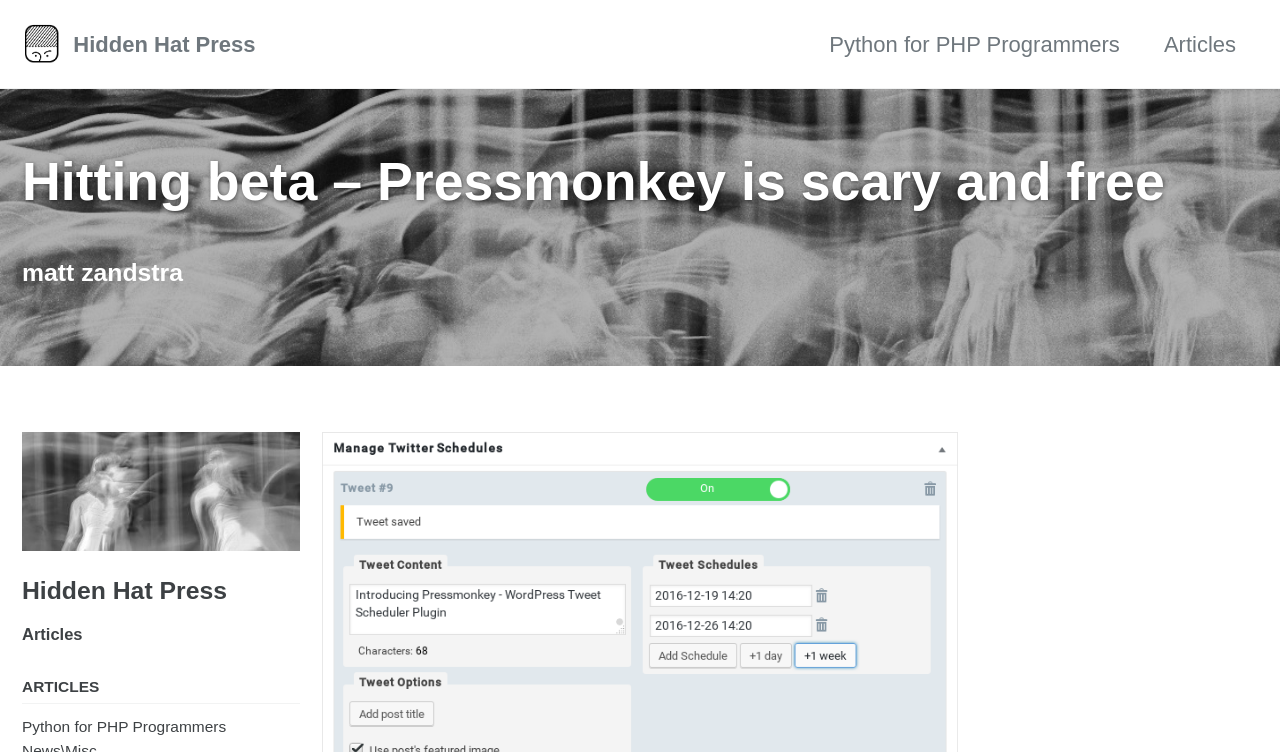Please answer the following question using a single word or phrase: 
What is the name of the press?

Hidden Hat Press